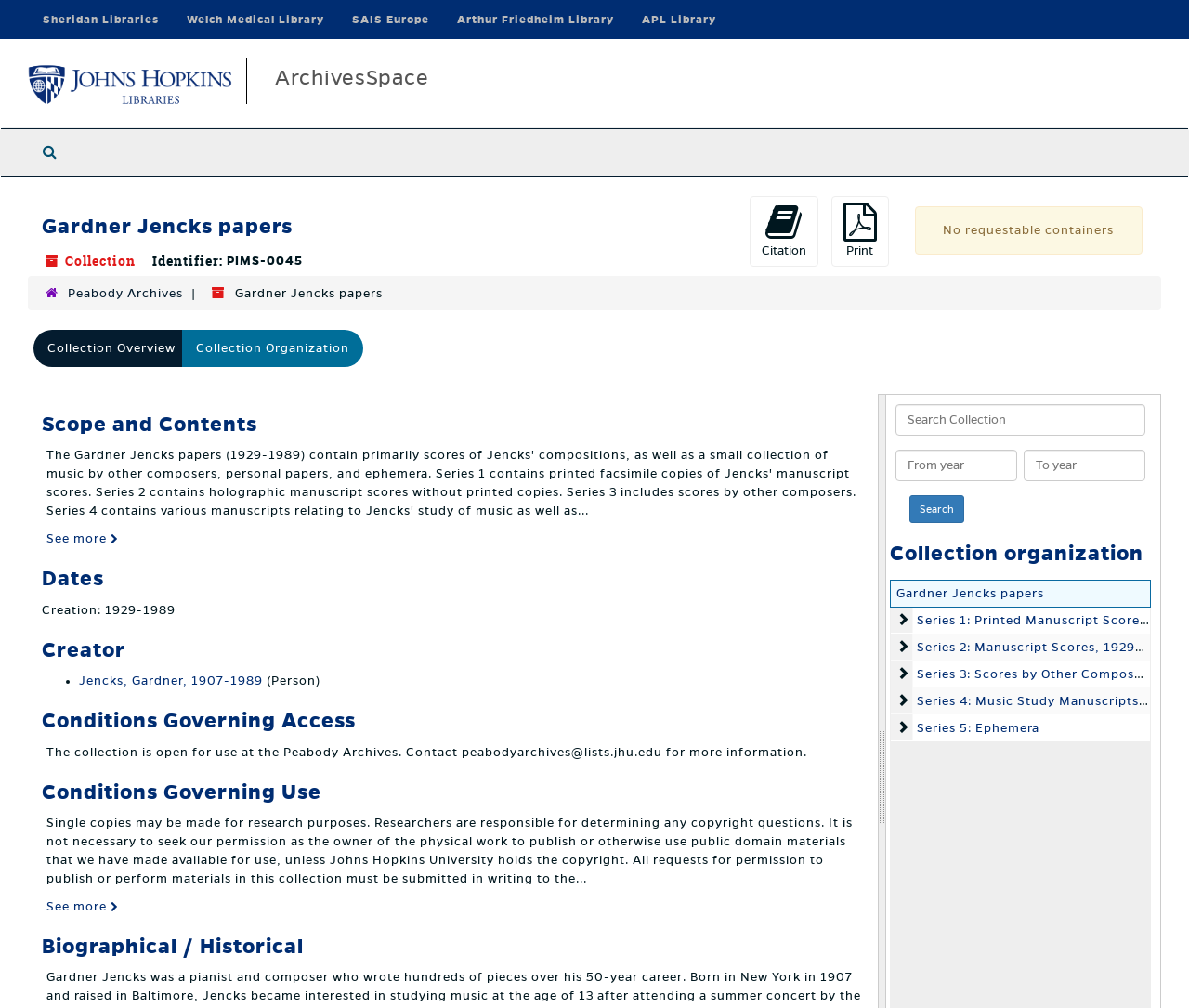What is the name of the collection?
Based on the visual, give a brief answer using one word or a short phrase.

Gardner Jencks papers